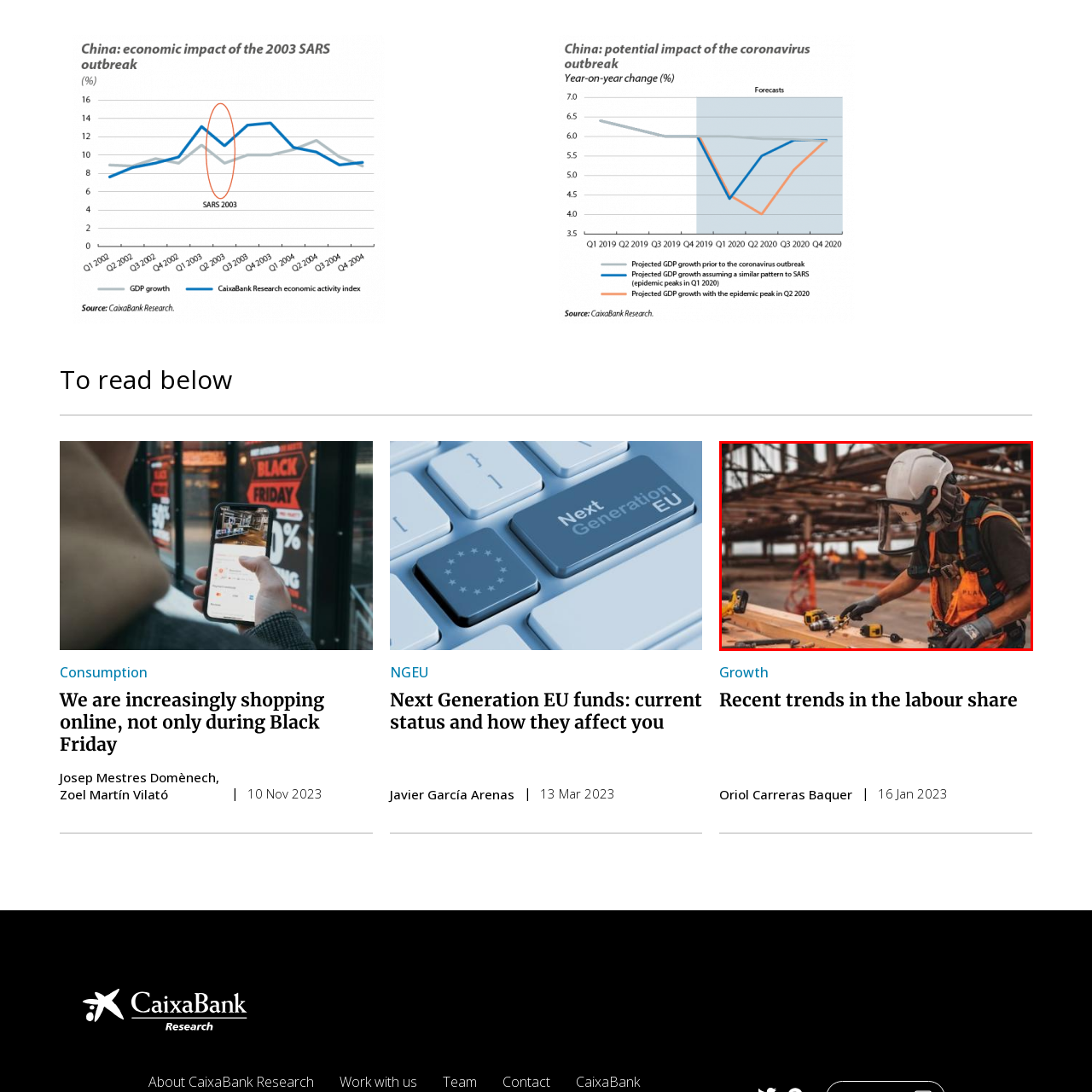View the image highlighted in red and provide one word or phrase: What tool is the worker using?

Drill